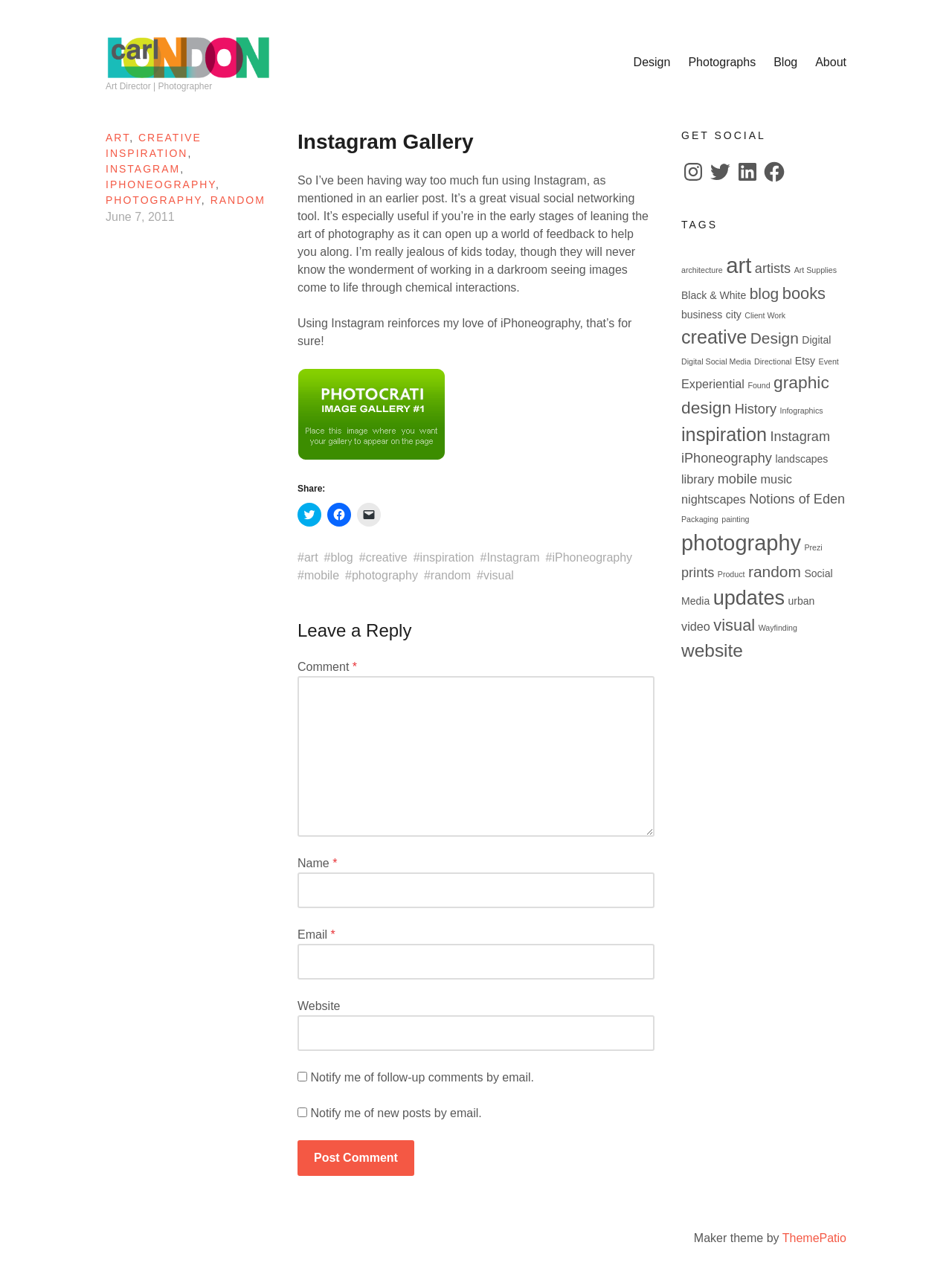Provide your answer in one word or a succinct phrase for the question: 
What is the name of the social networking tool mentioned in the article?

Instagram